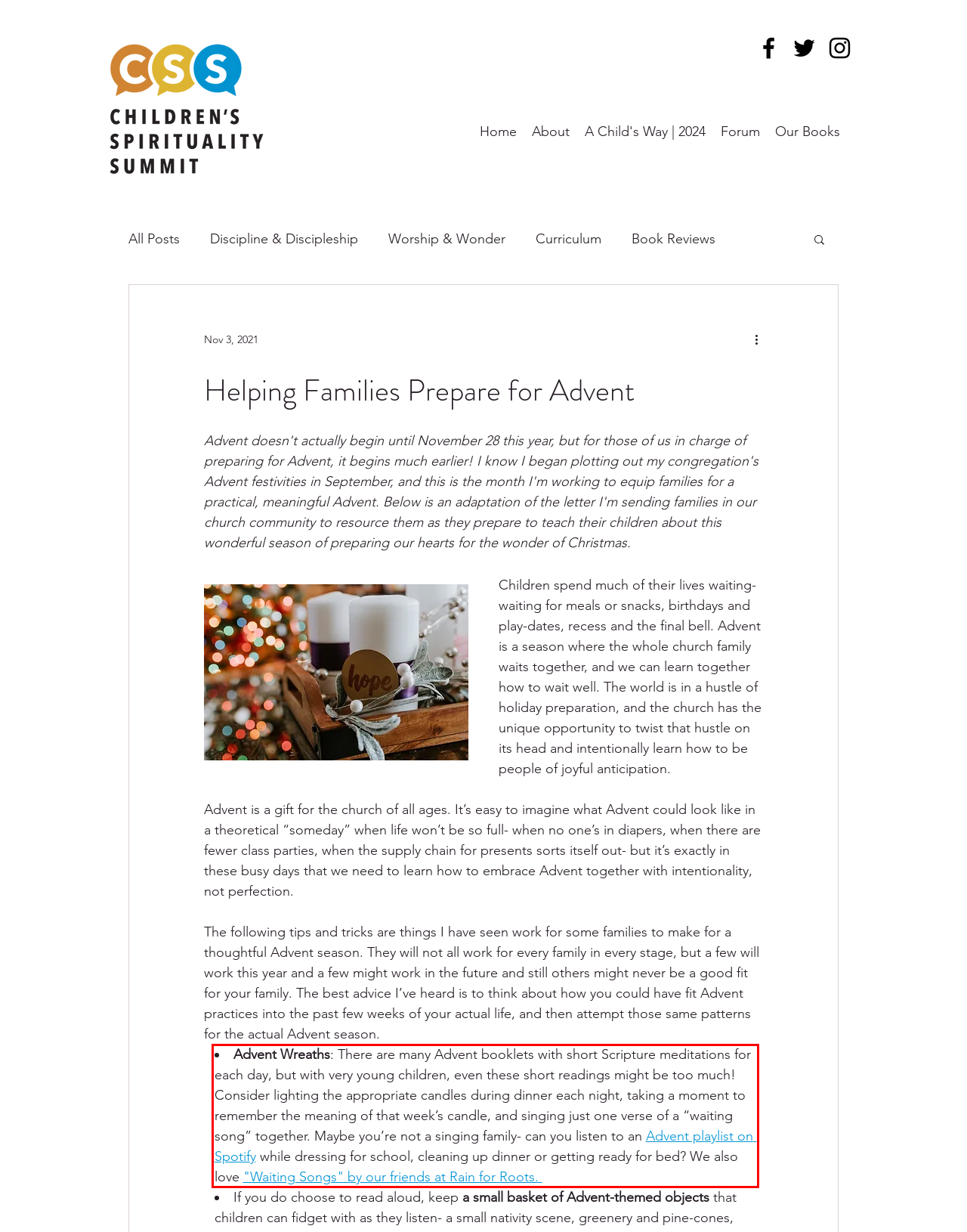Observe the screenshot of the webpage, locate the red bounding box, and extract the text content within it.

Advent Wreaths: There are many Advent booklets with short Scripture meditations for each day, but with very young children, even these short readings might be too much! Consider lighting the appropriate candles during dinner each night, taking a moment to remember the meaning of that week’s candle, and singing just one verse of a “waiting song” together. Maybe you’re not a singing family- can you listen to an Advent playlist on Spotify while dressing for school, cleaning up dinner or getting ready for bed? We also love "Waiting Songs" by our friends at Rain for Roots.